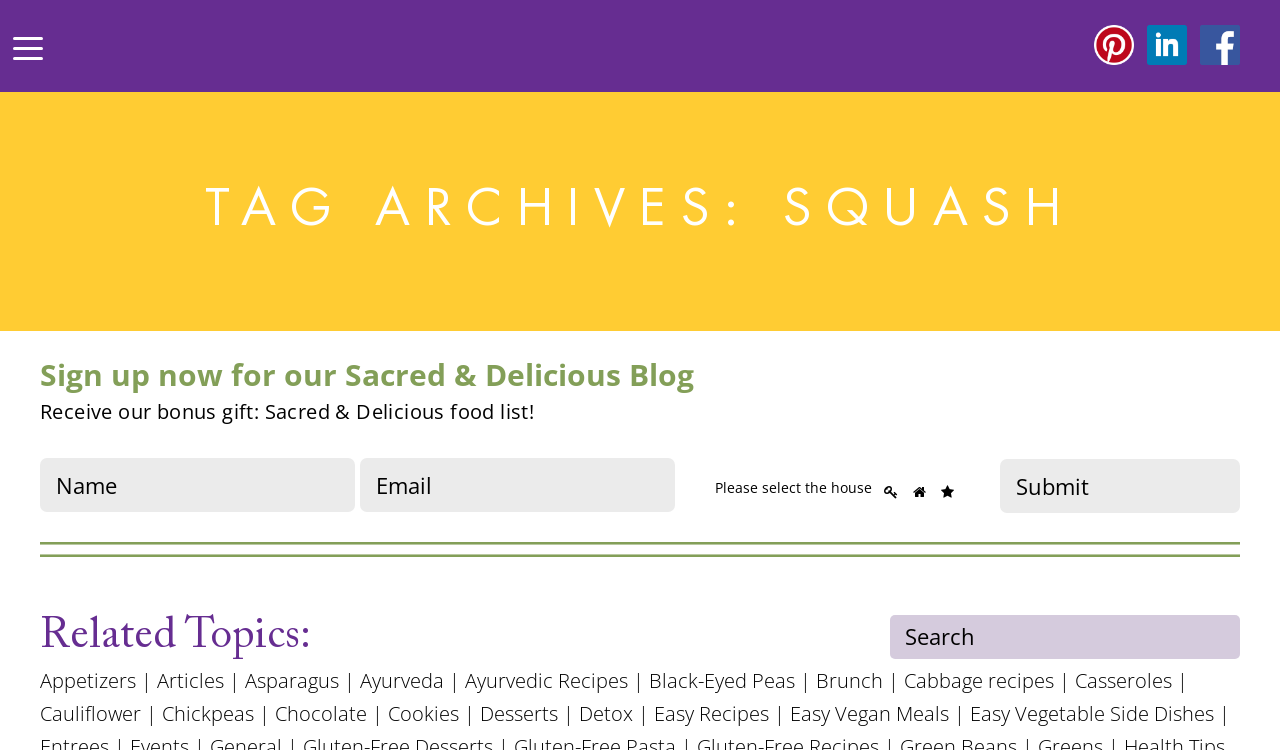Please identify the bounding box coordinates of the clickable area that will allow you to execute the instruction: "Click the Submit button".

[0.781, 0.612, 0.969, 0.684]